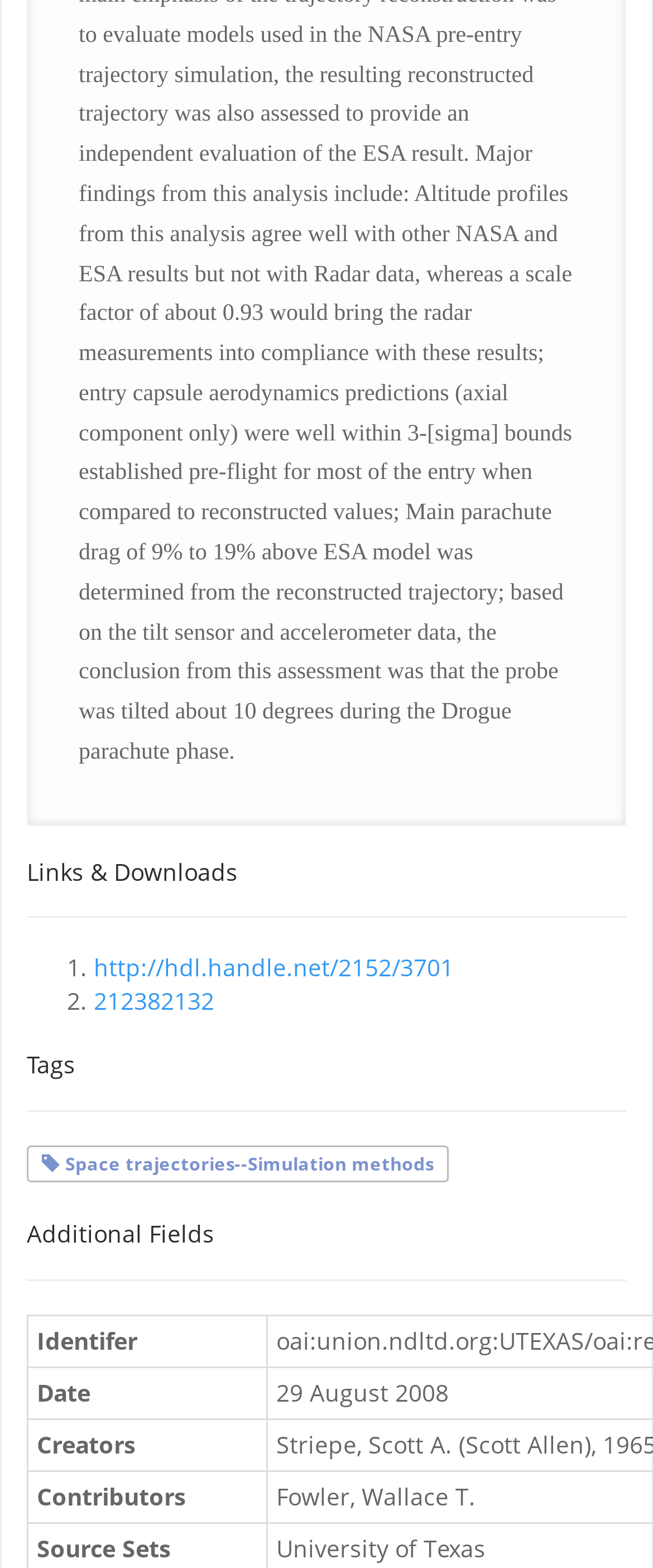Please respond to the question with a concise word or phrase:
What is the bounding box coordinate of the 'Tags' heading?

[0.041, 0.671, 0.959, 0.687]